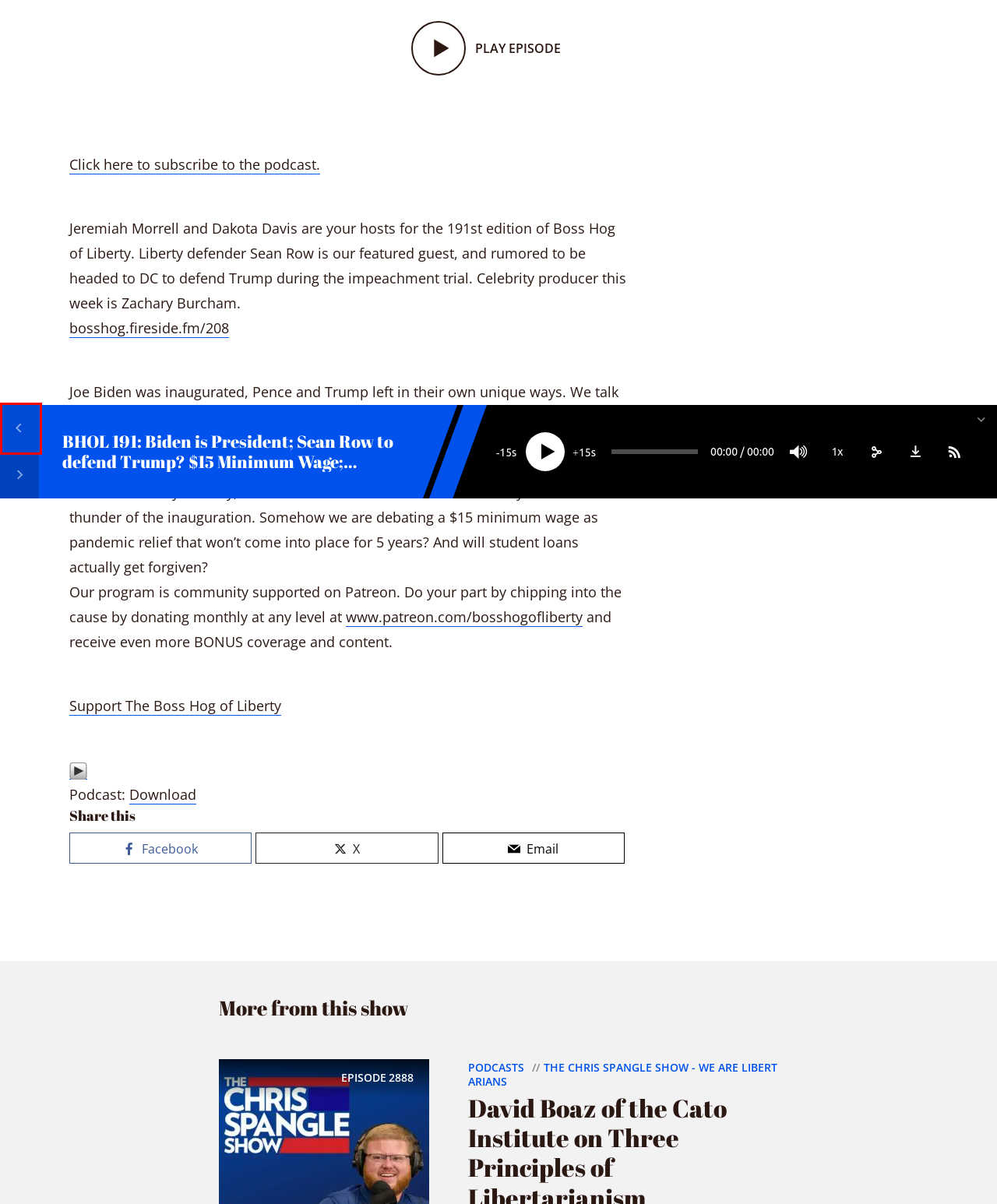Examine the screenshot of a webpage with a red bounding box around a UI element. Select the most accurate webpage description that corresponds to the new page after clicking the highlighted element. Here are the choices:
A. The Chris Spangle Show - We Are Libertarians Archives  - We Are Libertarians Podcast Network
B. Issue 1 Archives  - We Are Libertarians Podcast Network
C. The Boss Hog of Liberty
D. Indiana Archives  - We Are Libertarians Podcast Network
E. CSS: The Domestic Violence Network (DVN) on the Impact of the Pandemic
F. CSS: David Boaz of the Cato Institute on the Rule of Law
G. News Roundup Archives  - We Are Libertarians Podcast Network
H. WAL Reader Issue 2 Archives  - We Are Libertarians Podcast Network

E